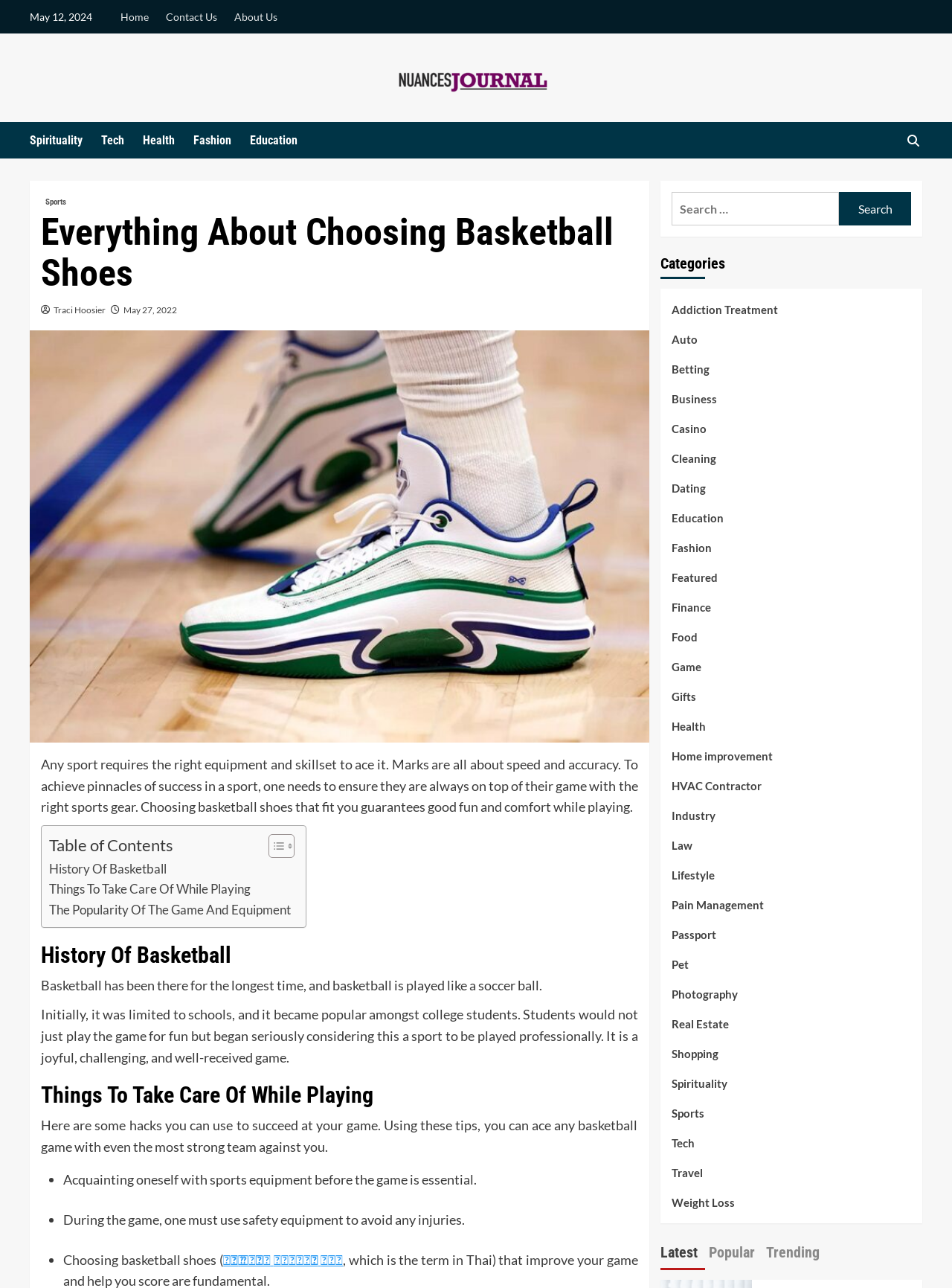How many categories are listed on the webpage?
Analyze the image and deliver a detailed answer to the question.

I counted the number of links under the 'Categories' heading and found 30 categories listed, including 'Addiction Treatment', 'Auto', 'Betting', and so on.